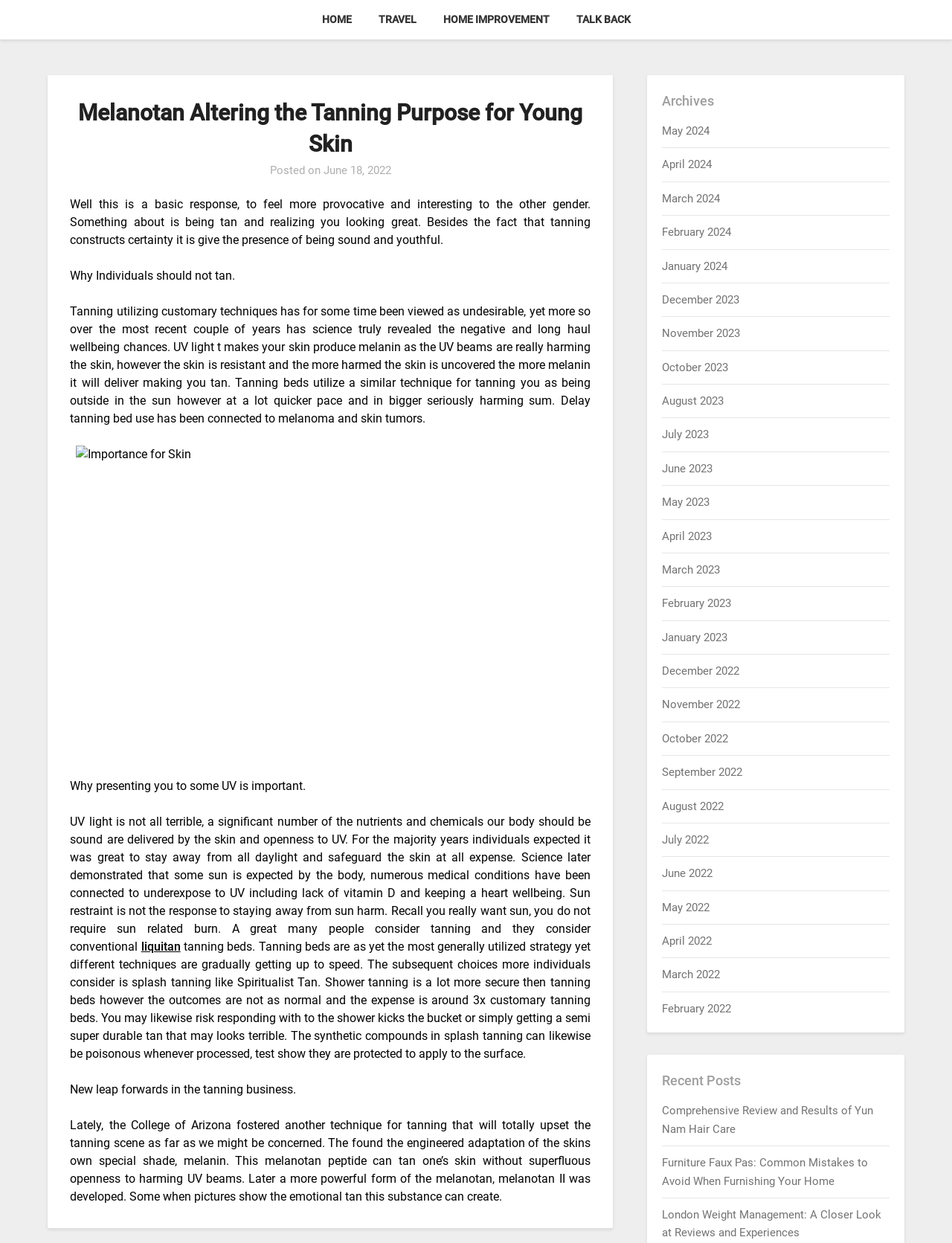Using the provided element description: "May 2022", identify the bounding box coordinates. The coordinates should be four floats between 0 and 1 in the order [left, top, right, bottom].

[0.696, 0.724, 0.746, 0.735]